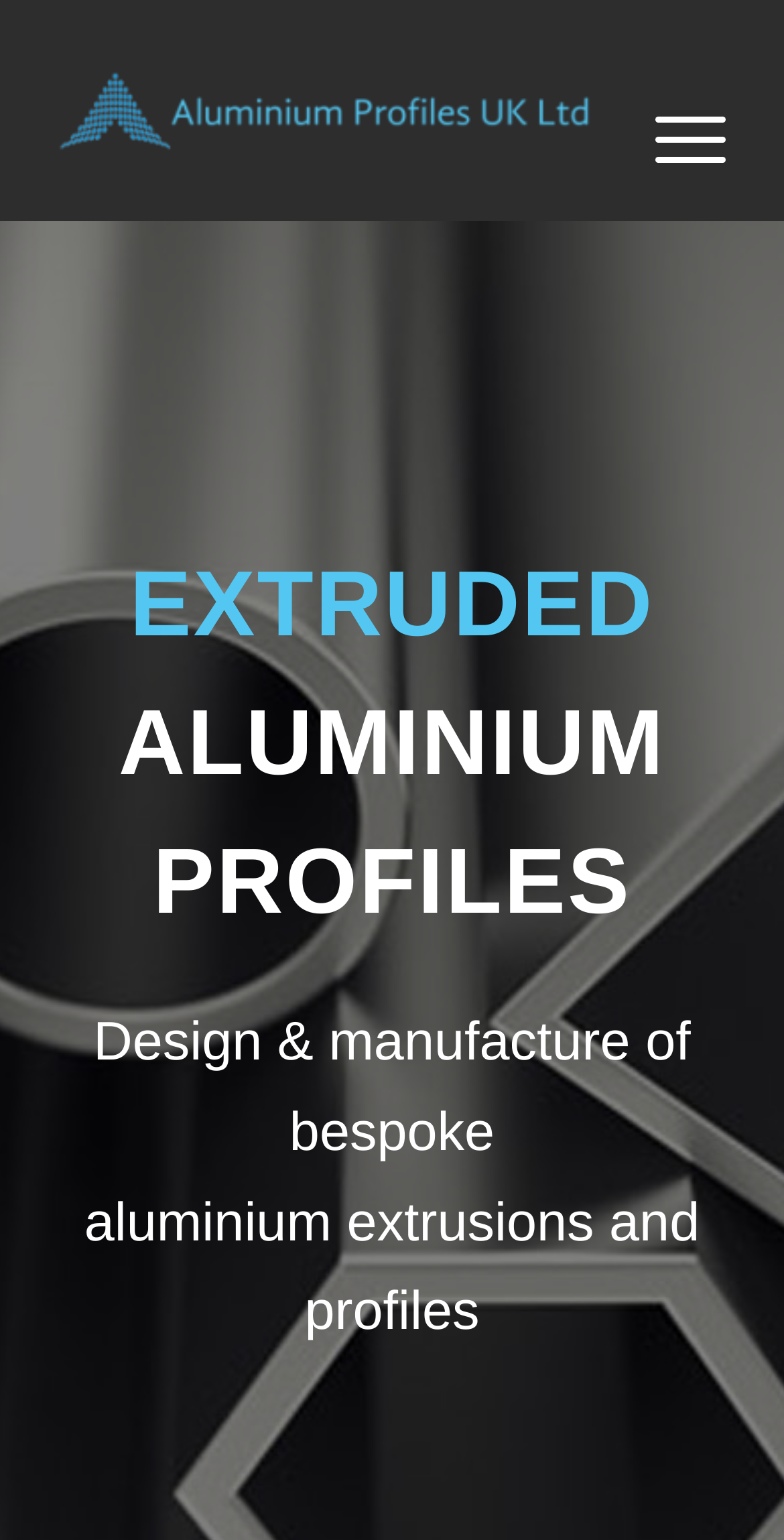What is the purpose of the company's service?
Deliver a detailed and extensive answer to the question.

The company's service is designed to create aluminium profiles that are unique to the customer's requirements, as indicated by the text 'Design & manufacture of bespoke aluminium extrusions and profiles'.